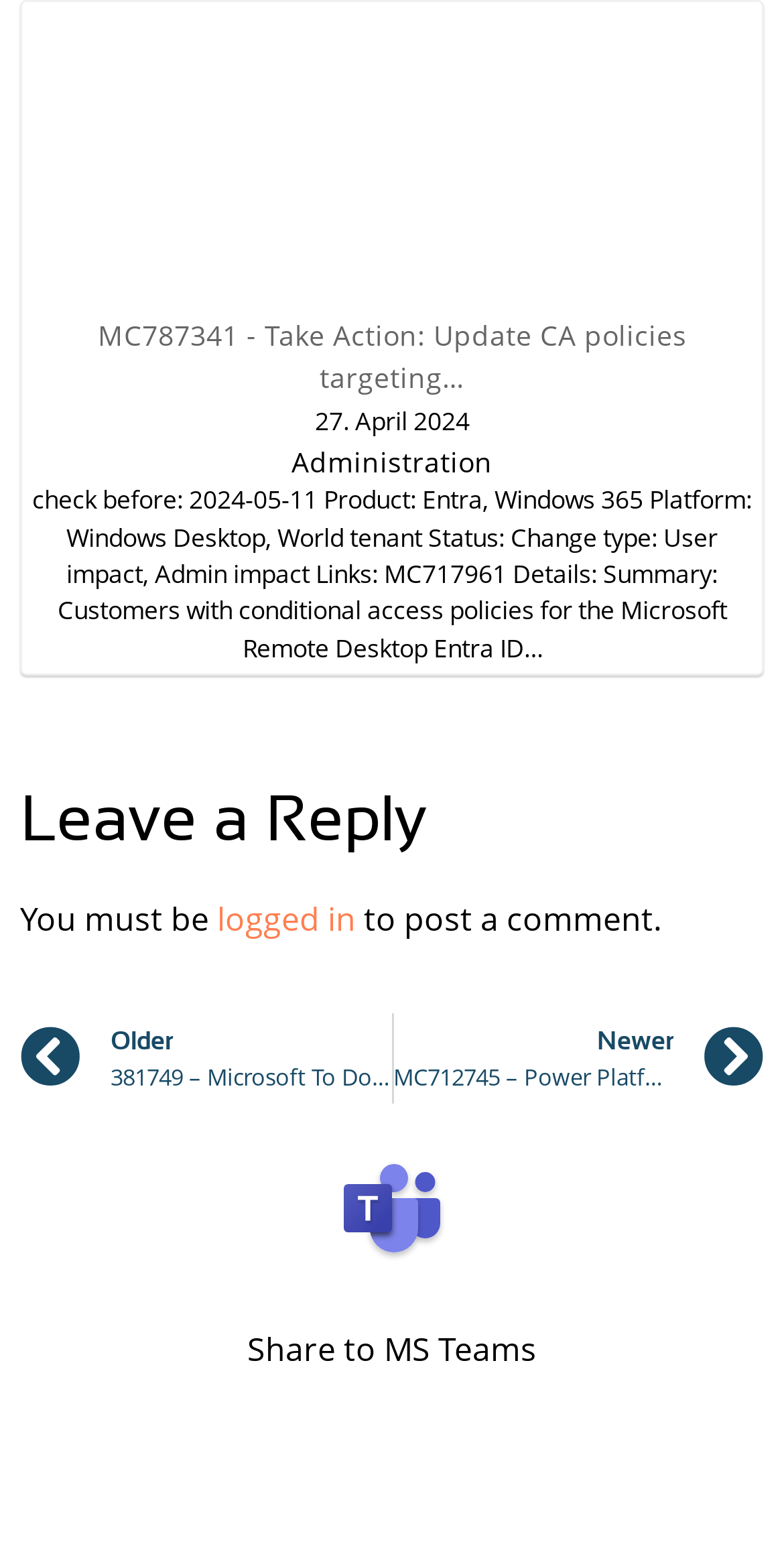Analyze the image and give a detailed response to the question:
What is the product mentioned in the article?

I found the product mentioned in the article by reading the StaticText element with the content 'check before: 2024-05-11 Product: Entra, Windows 365 Platform: Windows Desktop, World tenant Status: Change type: User impact, Admin impact Links: MC717961 Details: Summary: Customers with conditional access policies for the Microsoft Remote Desktop Entra ID…' which provides information about the product Entra.